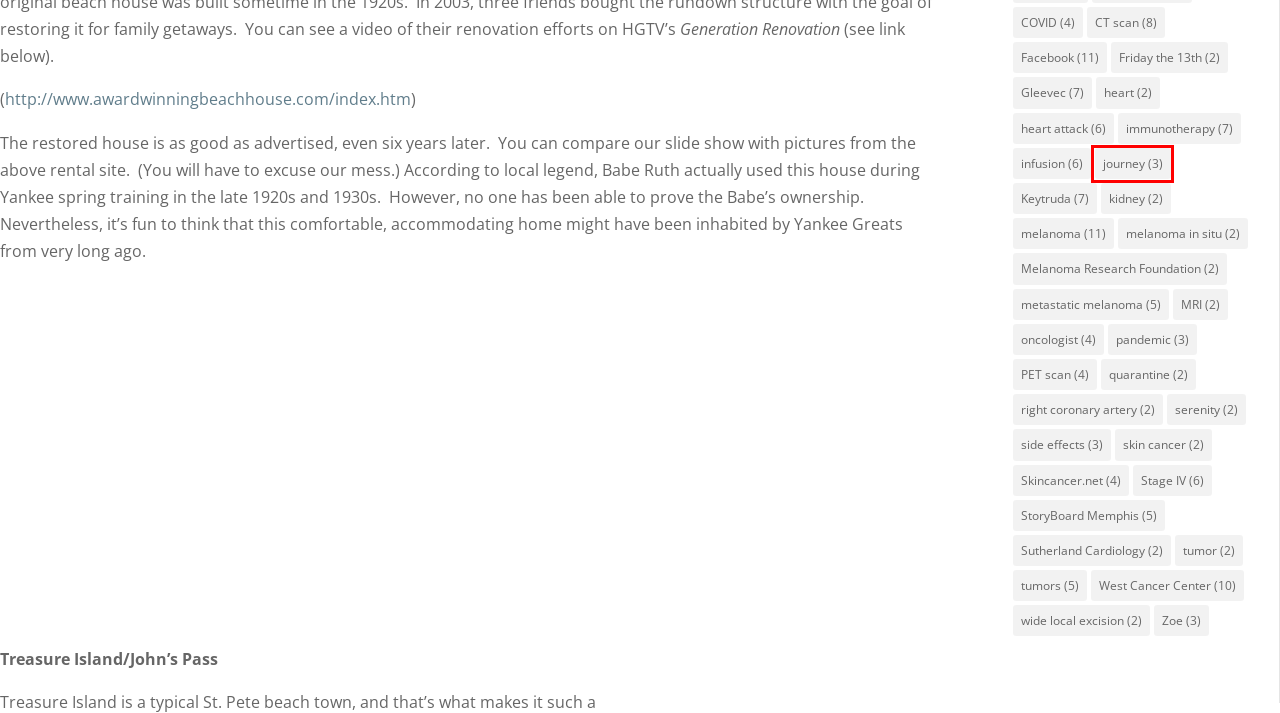You are given a screenshot of a webpage with a red rectangle bounding box around an element. Choose the best webpage description that matches the page after clicking the element in the bounding box. Here are the candidates:
A. wide local excision | Ken Billett - Writer
B. journey | Ken Billett - Writer
C. Facebook | Ken Billett - Writer
D. Sutherland Cardiology | Ken Billett - Writer
E. serenity | Ken Billett - Writer
F. West Cancer Center | Ken Billett - Writer
G. PET scan | Ken Billett - Writer
H. CT scan | Ken Billett - Writer

B